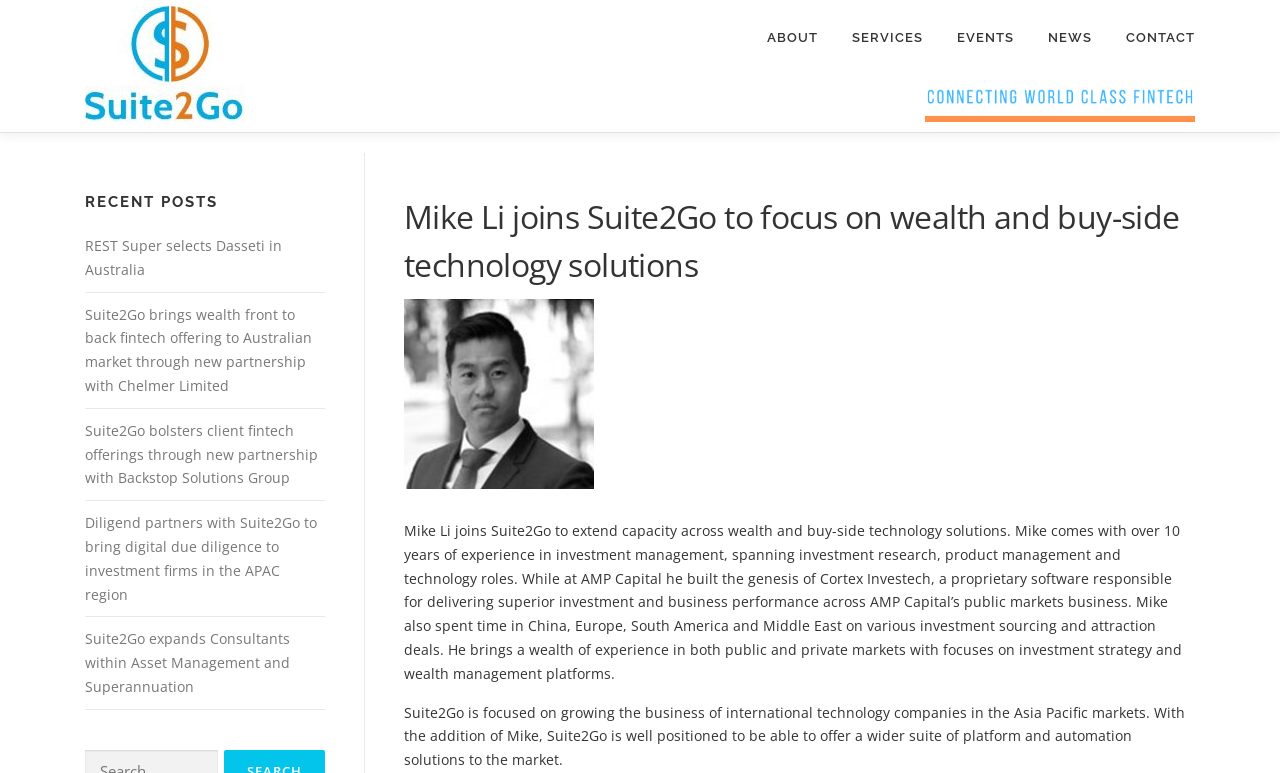What is Mike Li's experience in?
Give a detailed and exhaustive answer to the question.

According to the webpage, Mike Li has over 10 years of experience in investment management, spanning investment research, product management, and technology roles.